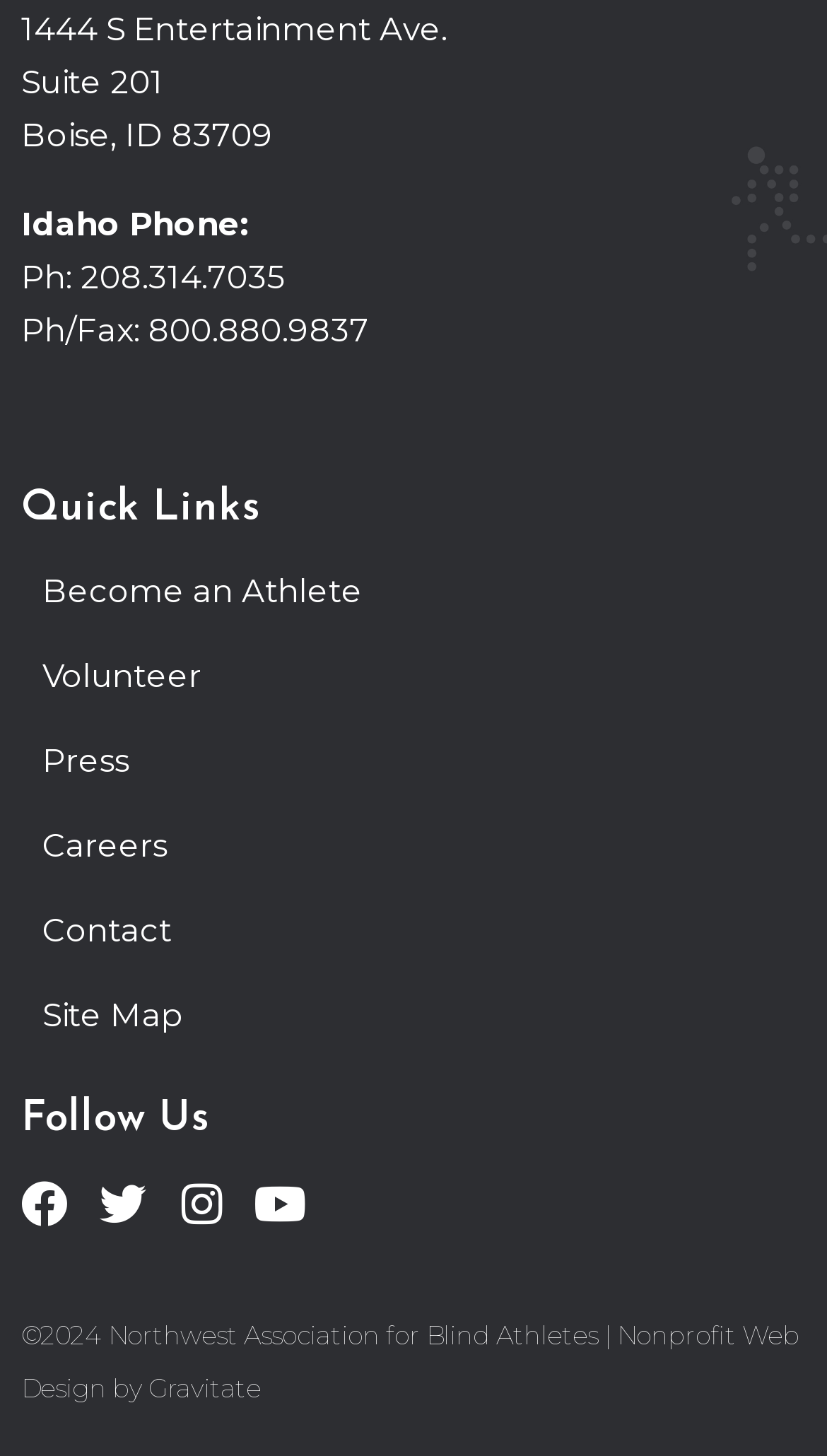Please reply with a single word or brief phrase to the question: 
What is the name of the organization that designed the website?

Gravitate